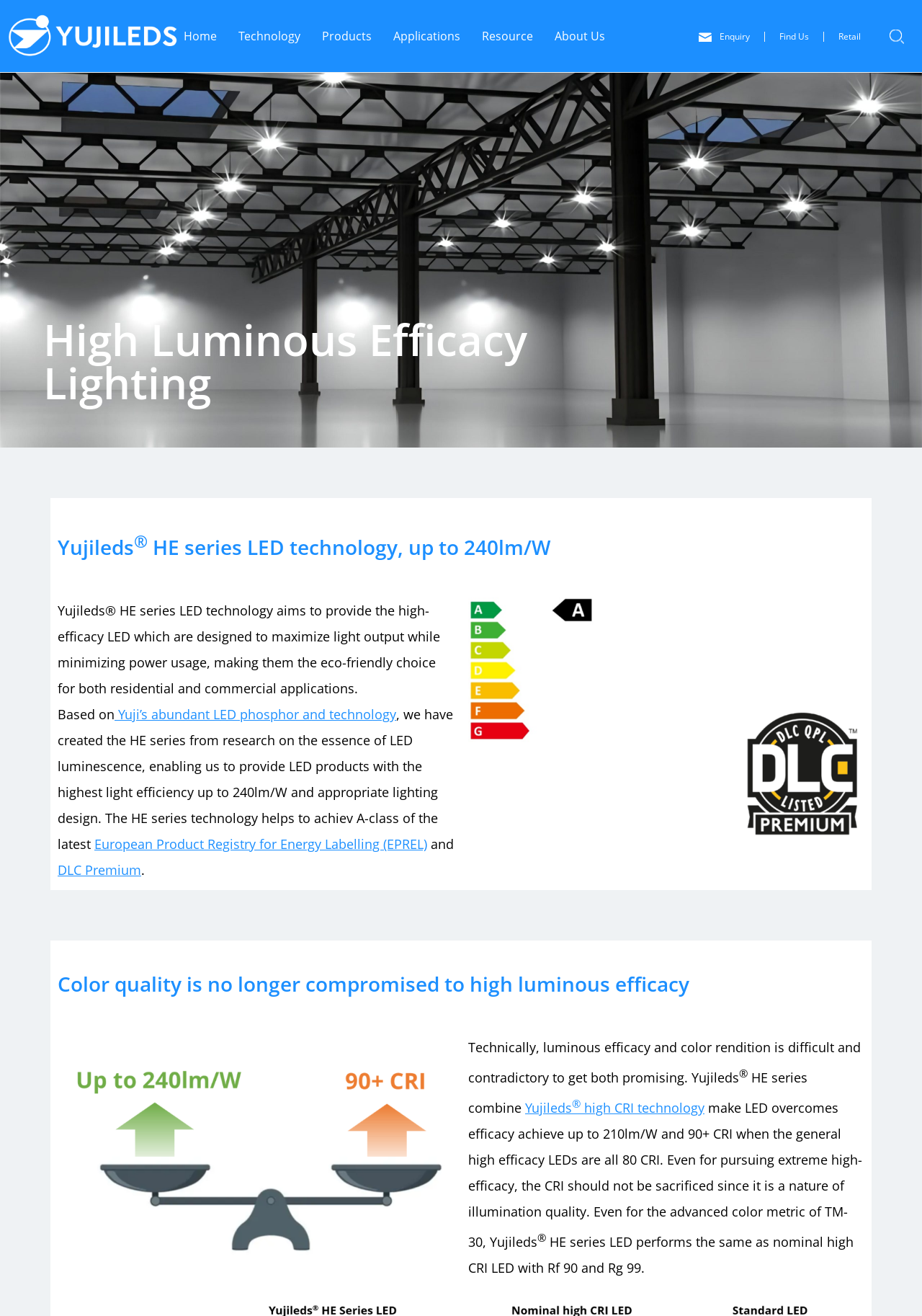Examine the image and give a thorough answer to the following question:
What is the name of the registry mentioned in the webpage?

The name of the registry mentioned in the webpage is mentioned in the link 'European Product Registry for Energy Labelling (EPREL)'.